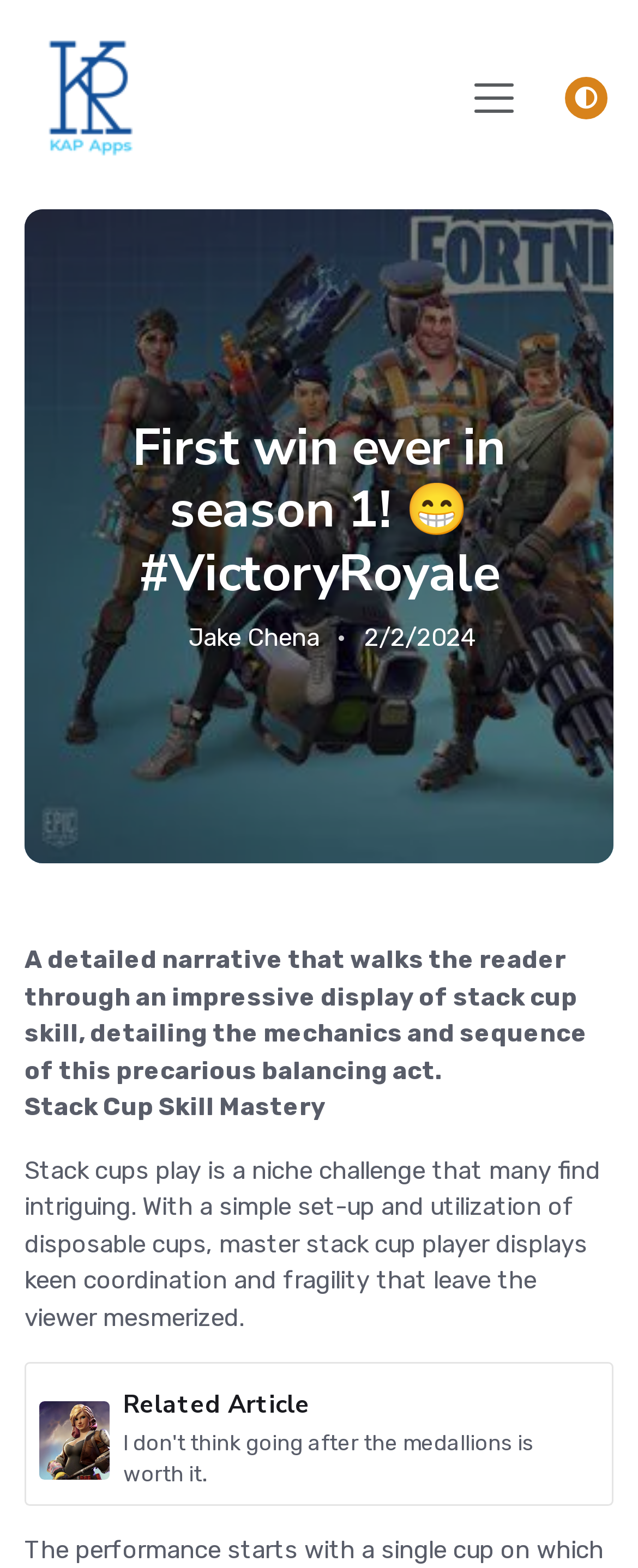Look at the image and write a detailed answer to the question: 
What is the date of the article?

I found the date of the article by looking at the StaticText element with the text '2/2/2024' which is located below the heading 'First win ever in season 1! 😁 #VictoryRoyale'.